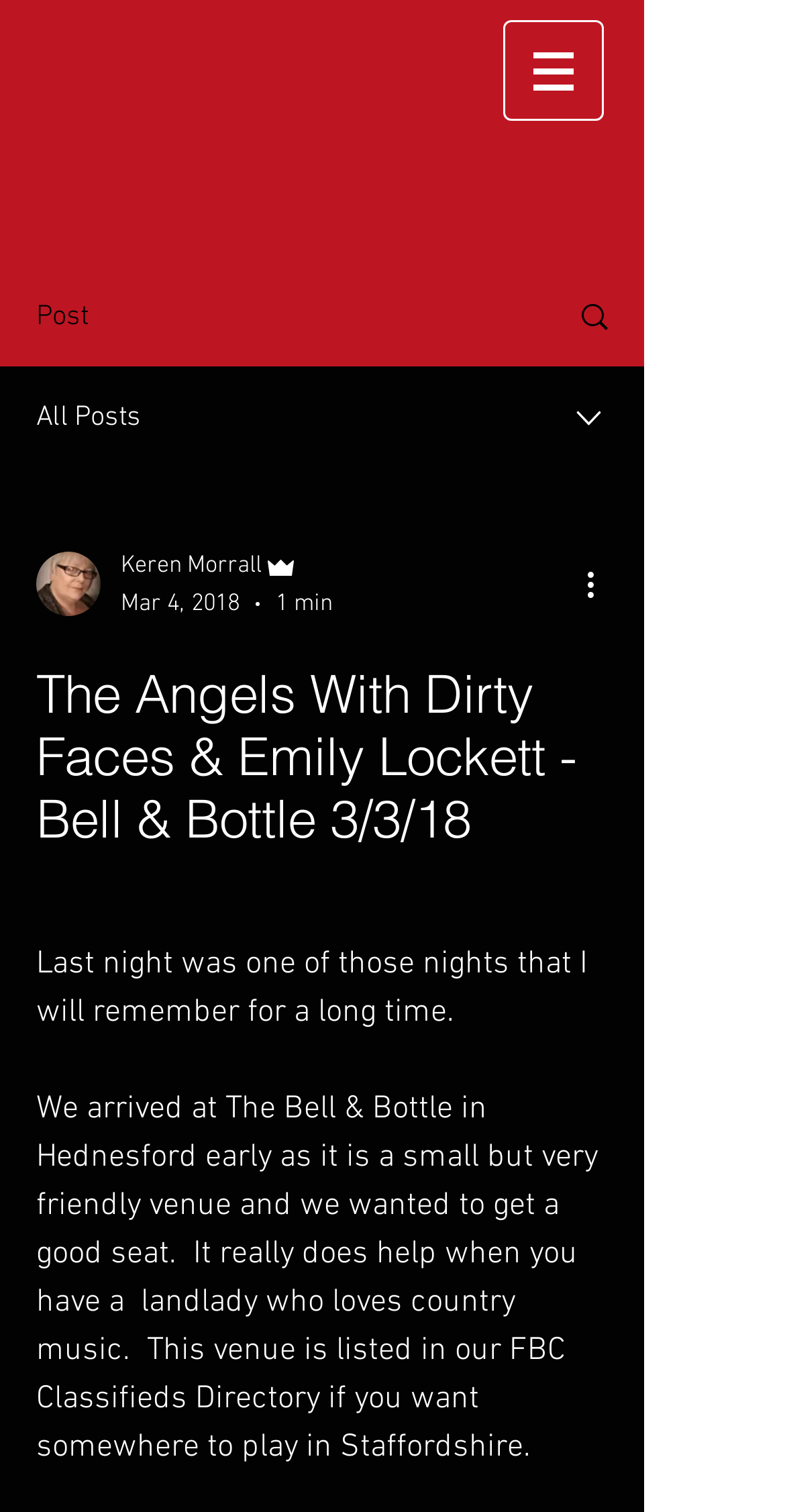Identify and provide the title of the webpage.

The Angels With Dirty Faces & Emily Lockett - Bell & Bottle 3/3/18